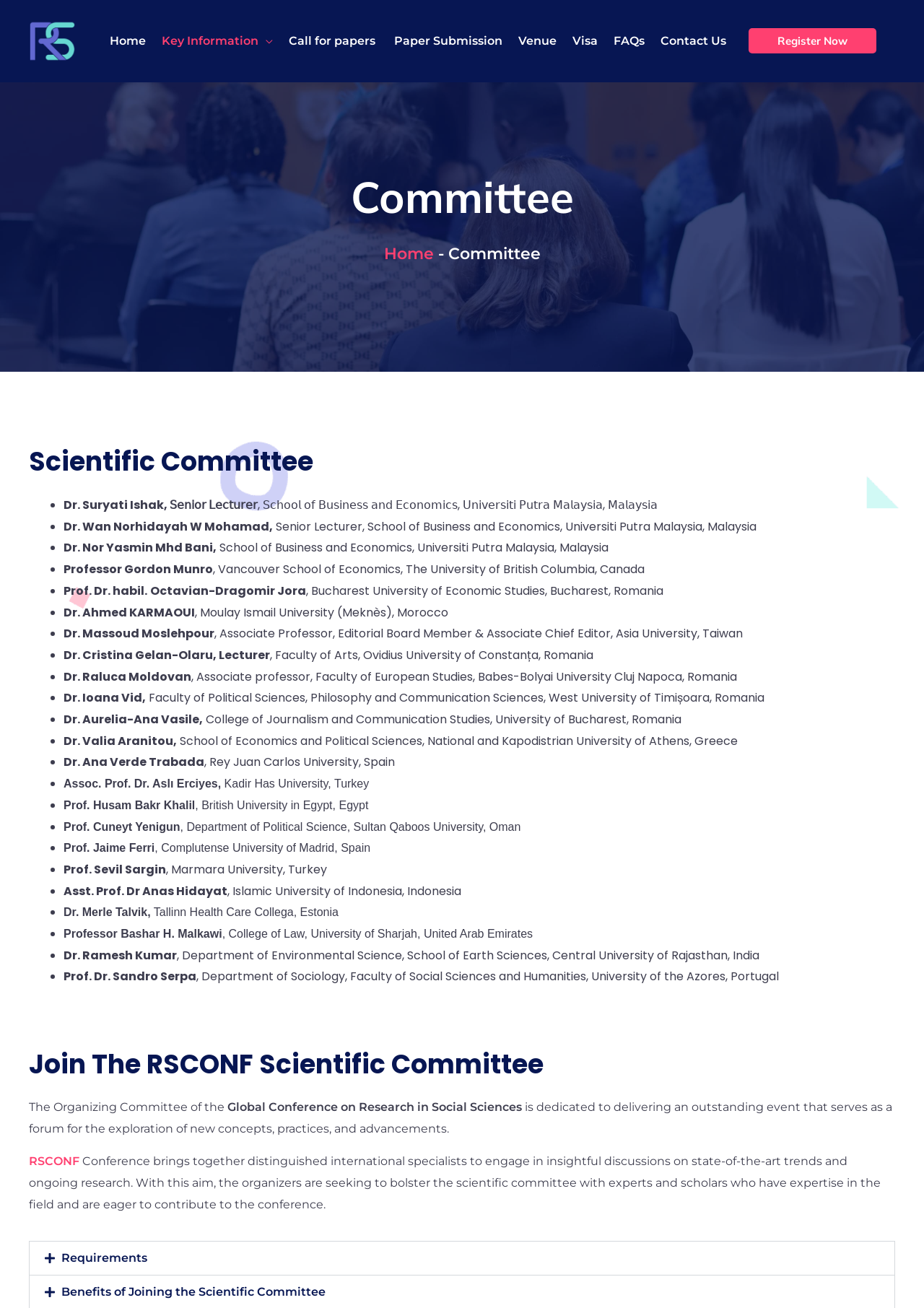Find the bounding box coordinates corresponding to the UI element with the description: "Home". The coordinates should be formatted as [left, top, right, bottom], with values as floats between 0 and 1.

[0.415, 0.186, 0.469, 0.201]